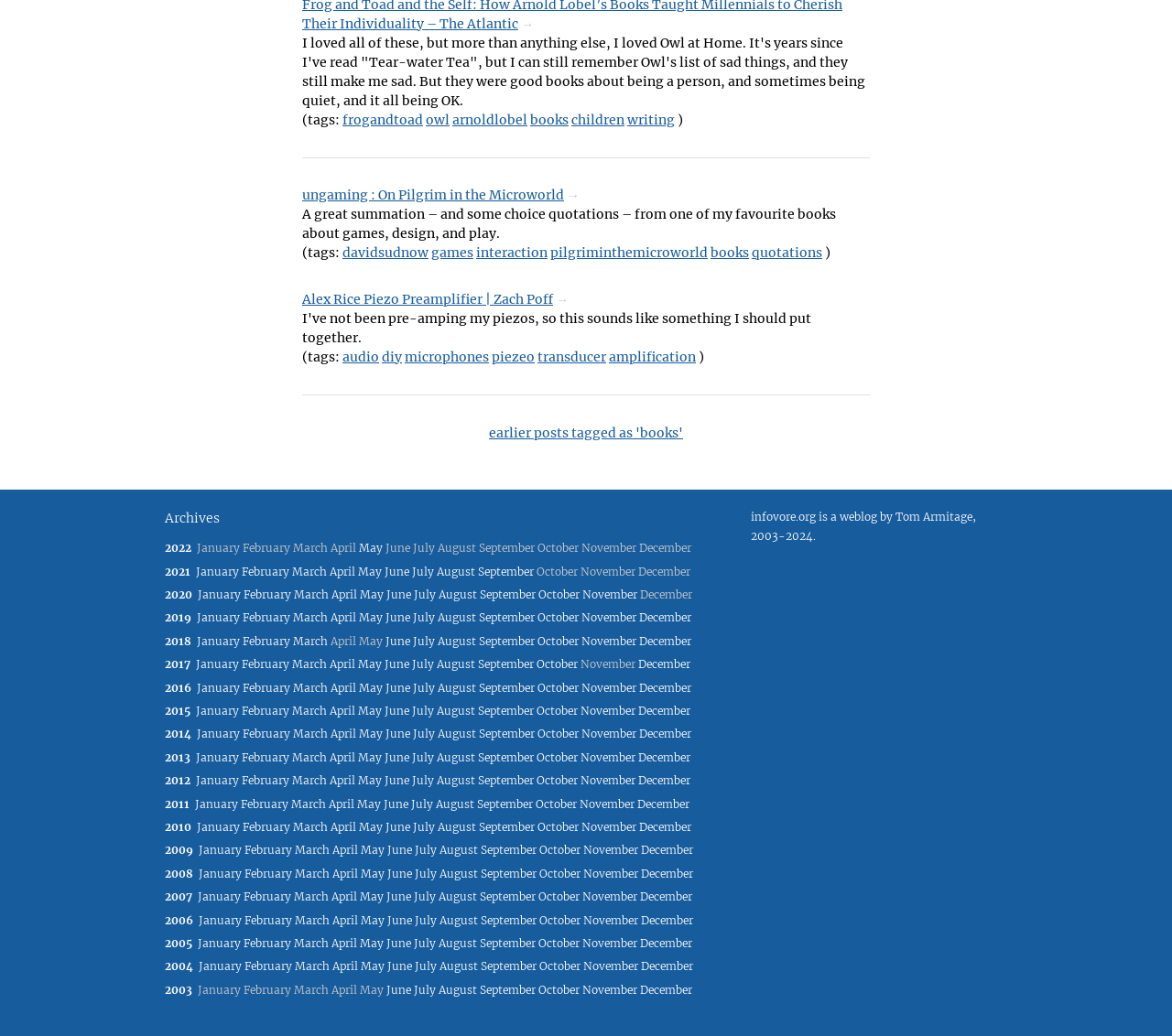Give a concise answer using one word or a phrase to the following question:
What is the author's favorite book about games?

Pilgrim in the Microworld